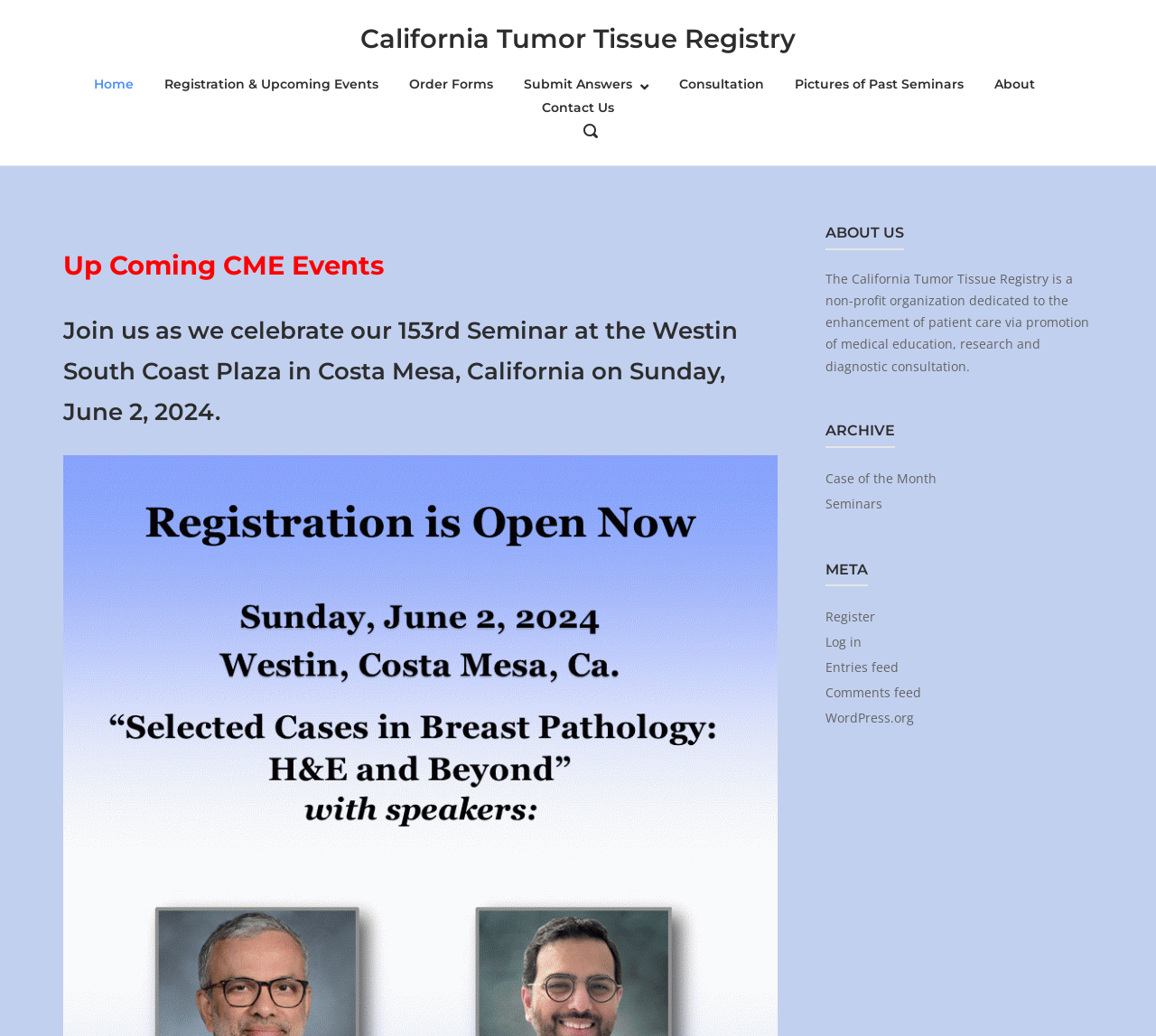Please determine and provide the text content of the webpage's heading.

California Tumor Tissue Registry